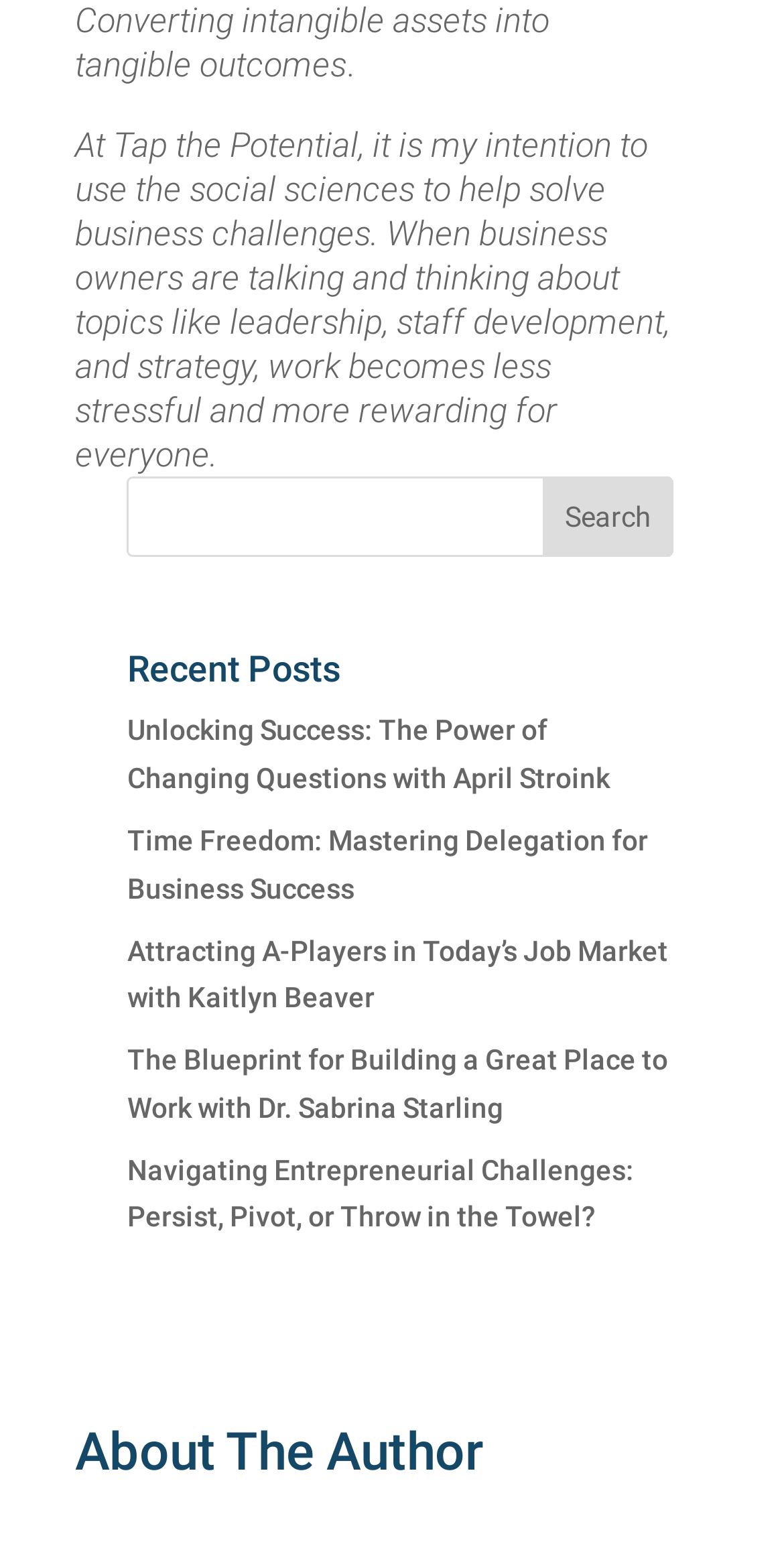Please find the bounding box for the UI element described by: "value="Search"".

[0.693, 0.309, 0.858, 0.362]